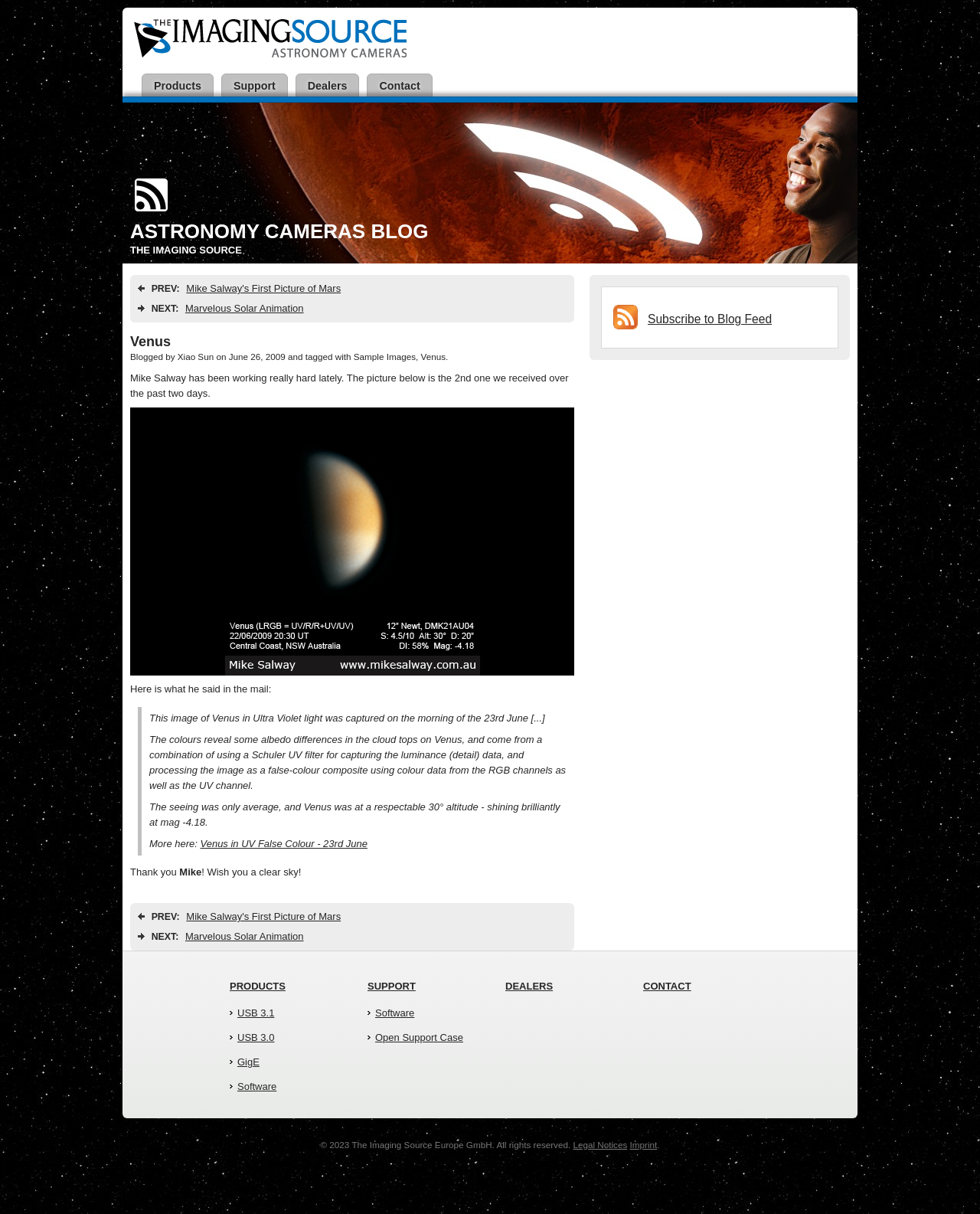Please specify the bounding box coordinates in the format (top-left x, top-left y, bottom-right x, bottom-right y), with values ranging from 0 to 1. Identify the bounding box for the UI component described as follows: Marvelous Solar Animation

[0.189, 0.249, 0.31, 0.259]